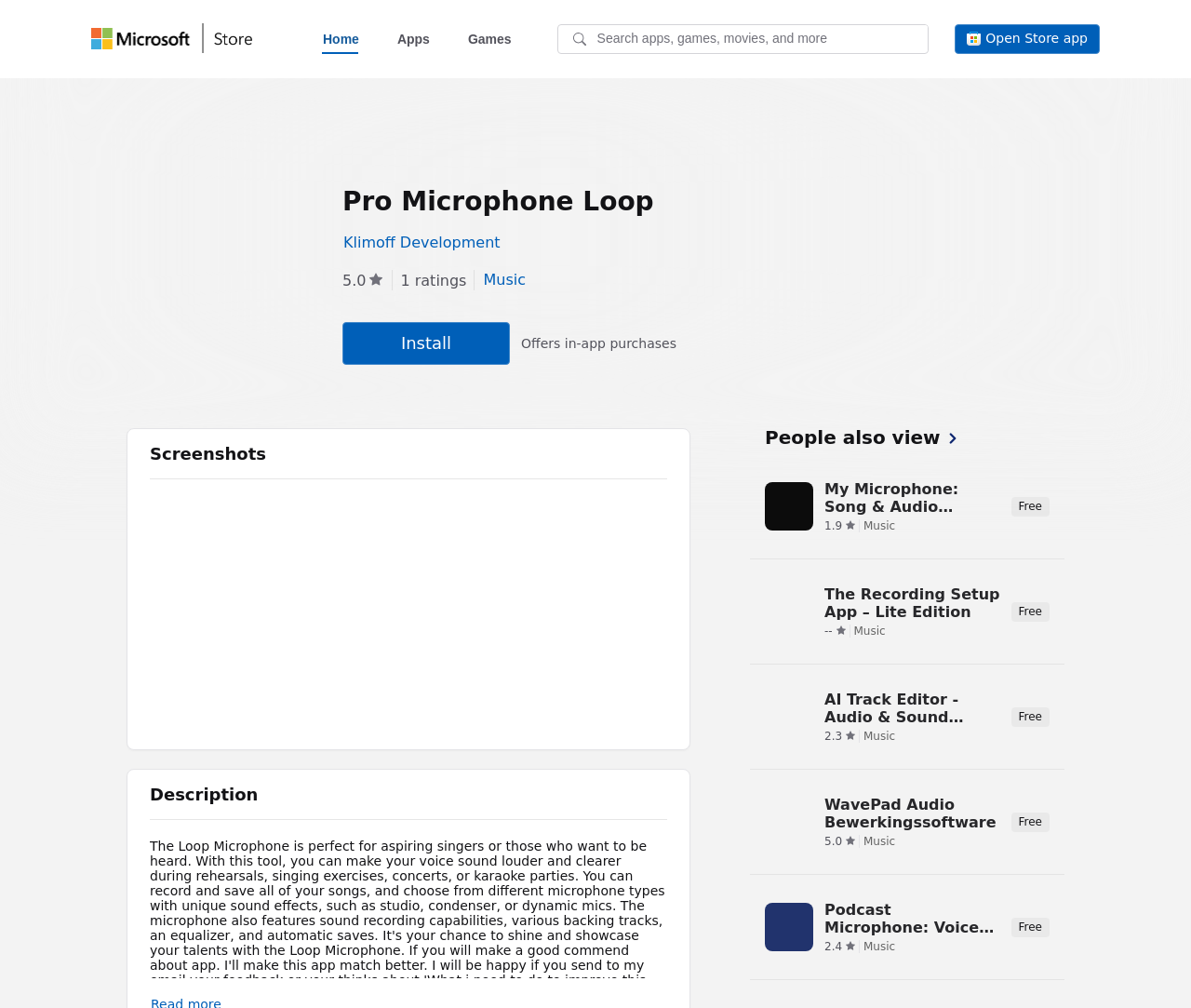Point out the bounding box coordinates of the section to click in order to follow this instruction: "Scroll right".

[0.545, 0.591, 0.576, 0.628]